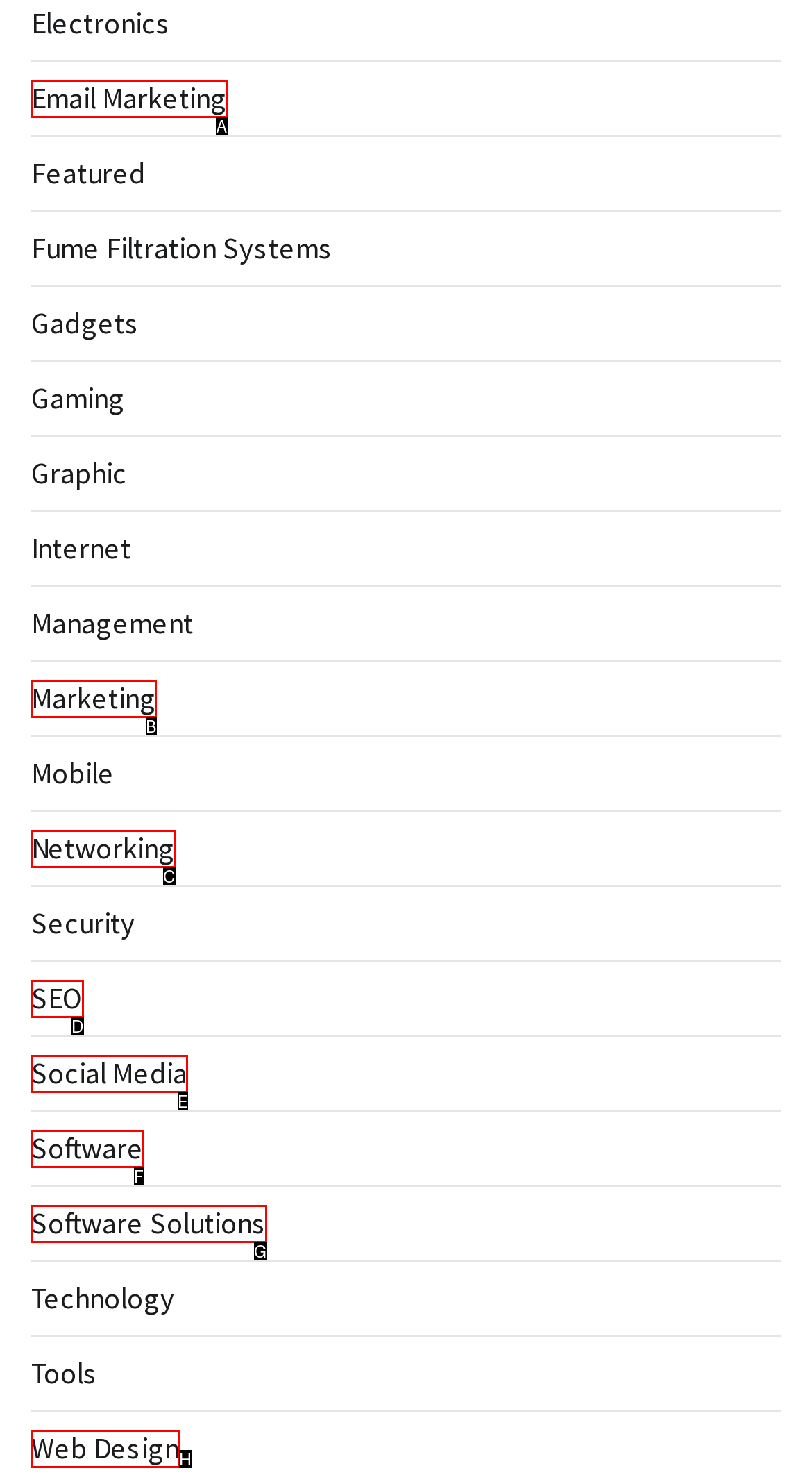Based on the element description: Software Solutions, choose the HTML element that matches best. Provide the letter of your selected option.

G